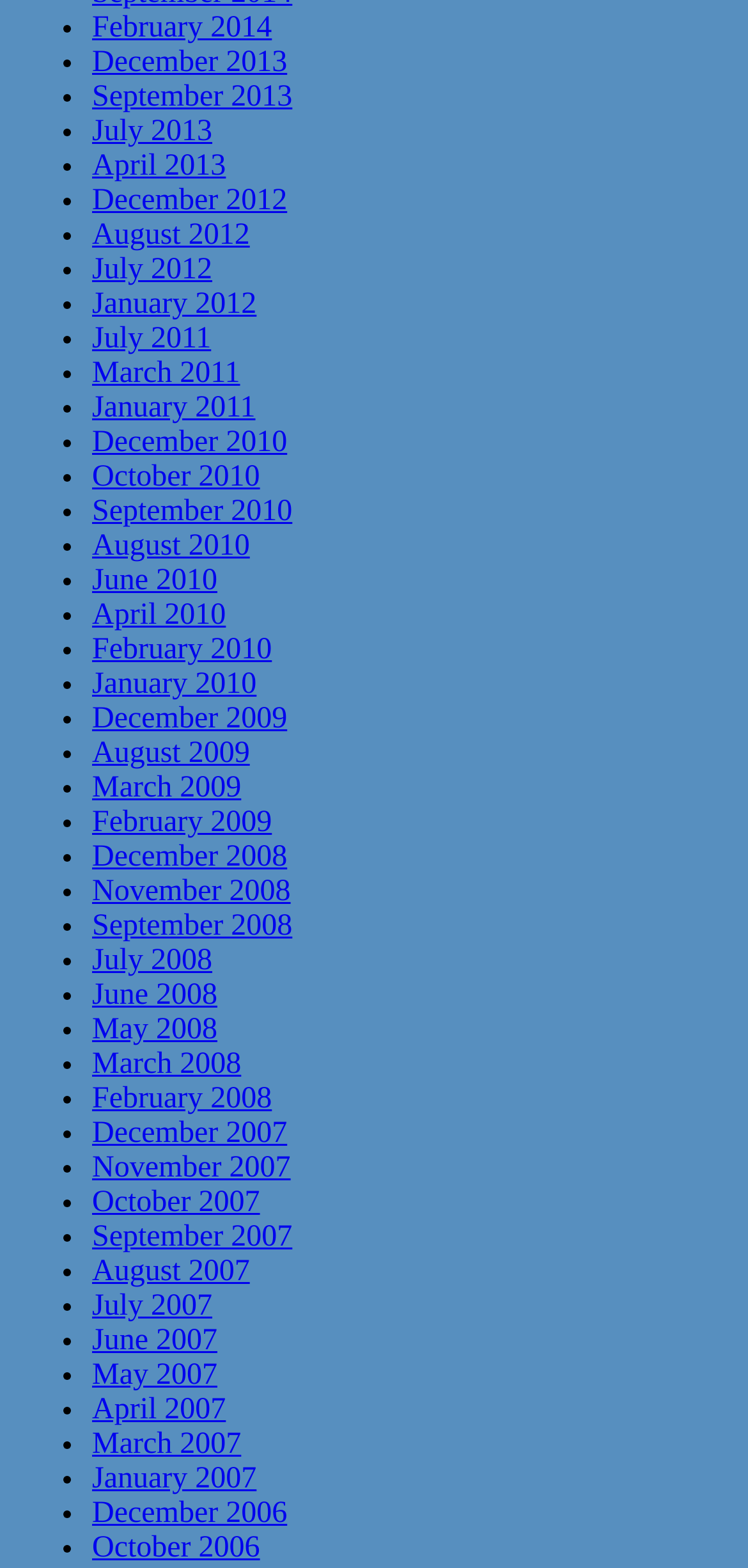Please identify the bounding box coordinates of the element that needs to be clicked to perform the following instruction: "Access August 2010".

[0.123, 0.338, 0.334, 0.359]